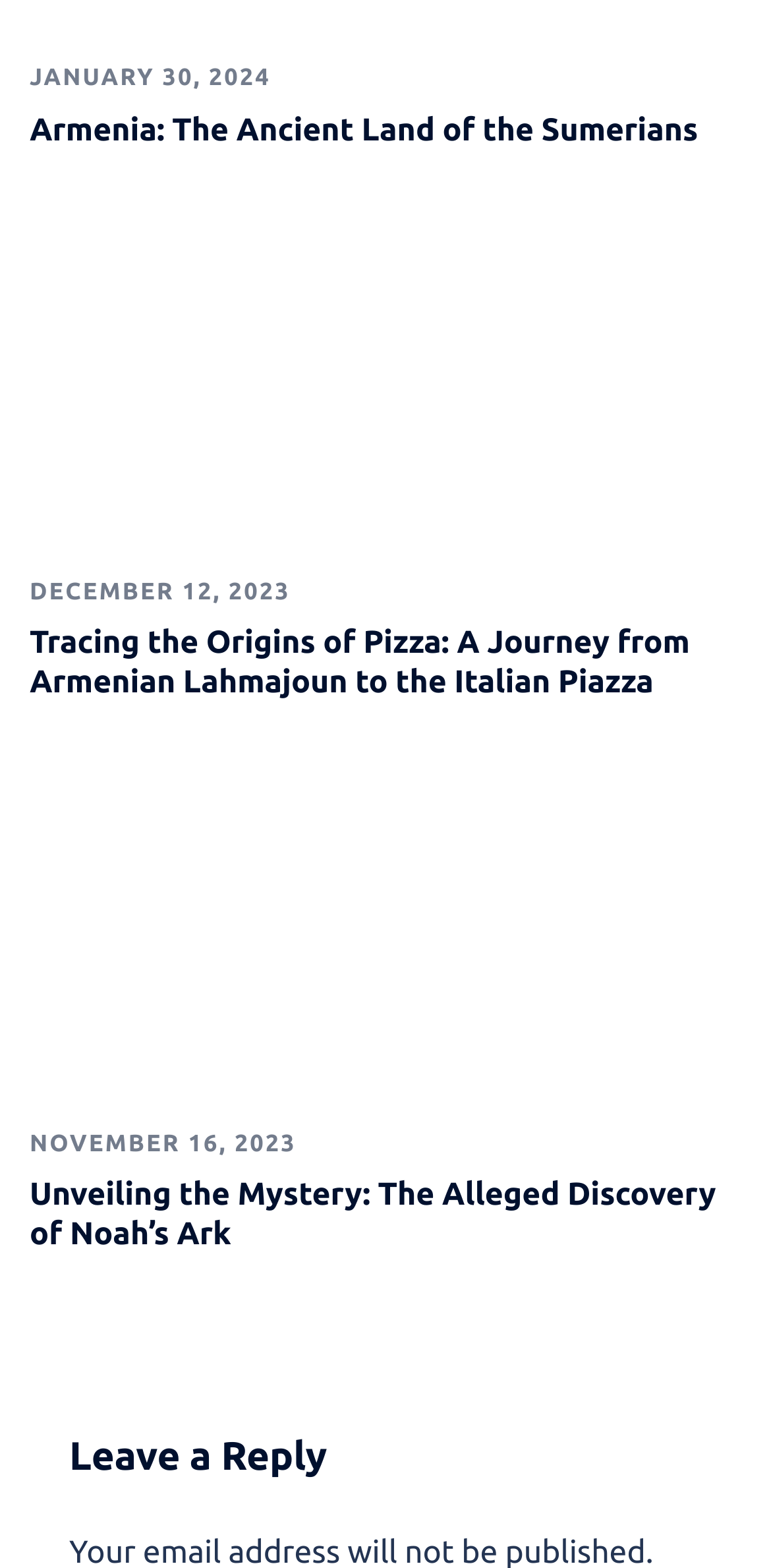What is the title of the second article?
Answer the question with a single word or phrase derived from the image.

Tracing the Origins of Pizza: A Journey from Armenian Lahmajoun to the Italian Piazza